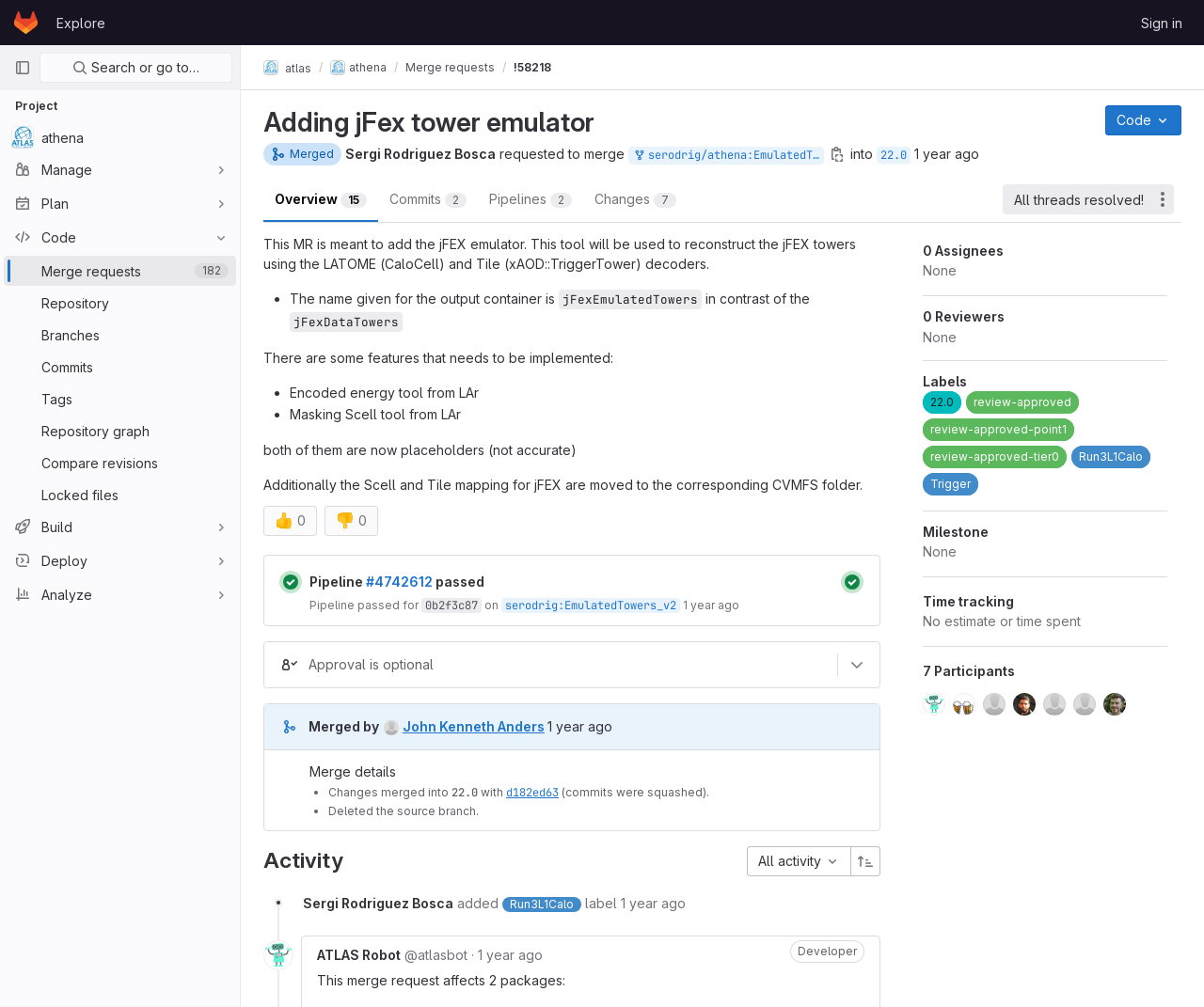Please analyze the image and give a detailed answer to the question:
What is the name of the project?

I found the answer by looking at the breadcrumbs navigation section, where it says 'atlas / athena'. The project name is 'athena'.